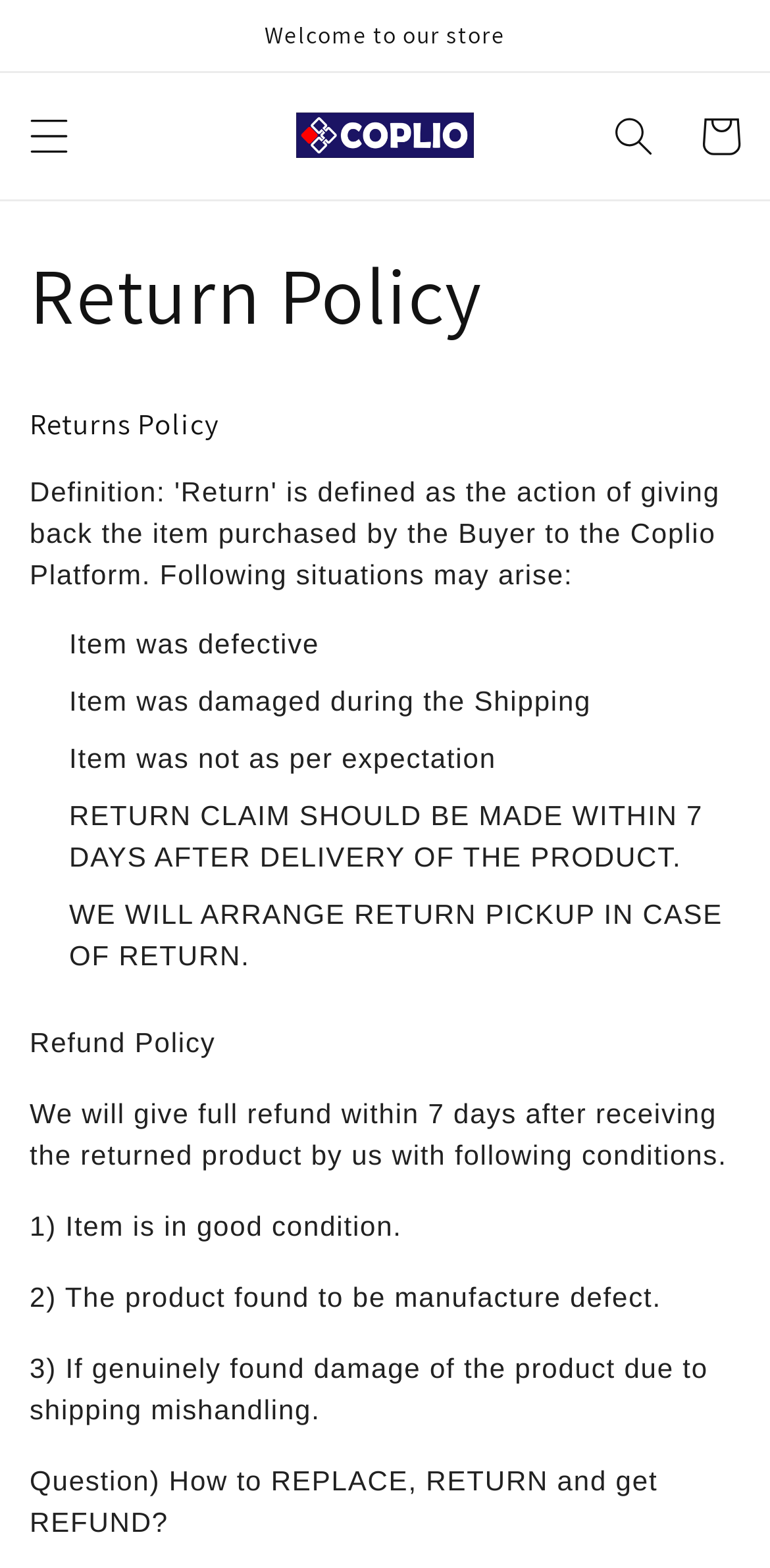What happens in case of a return?
Using the image provided, answer with just one word or phrase.

Return pickup arranged